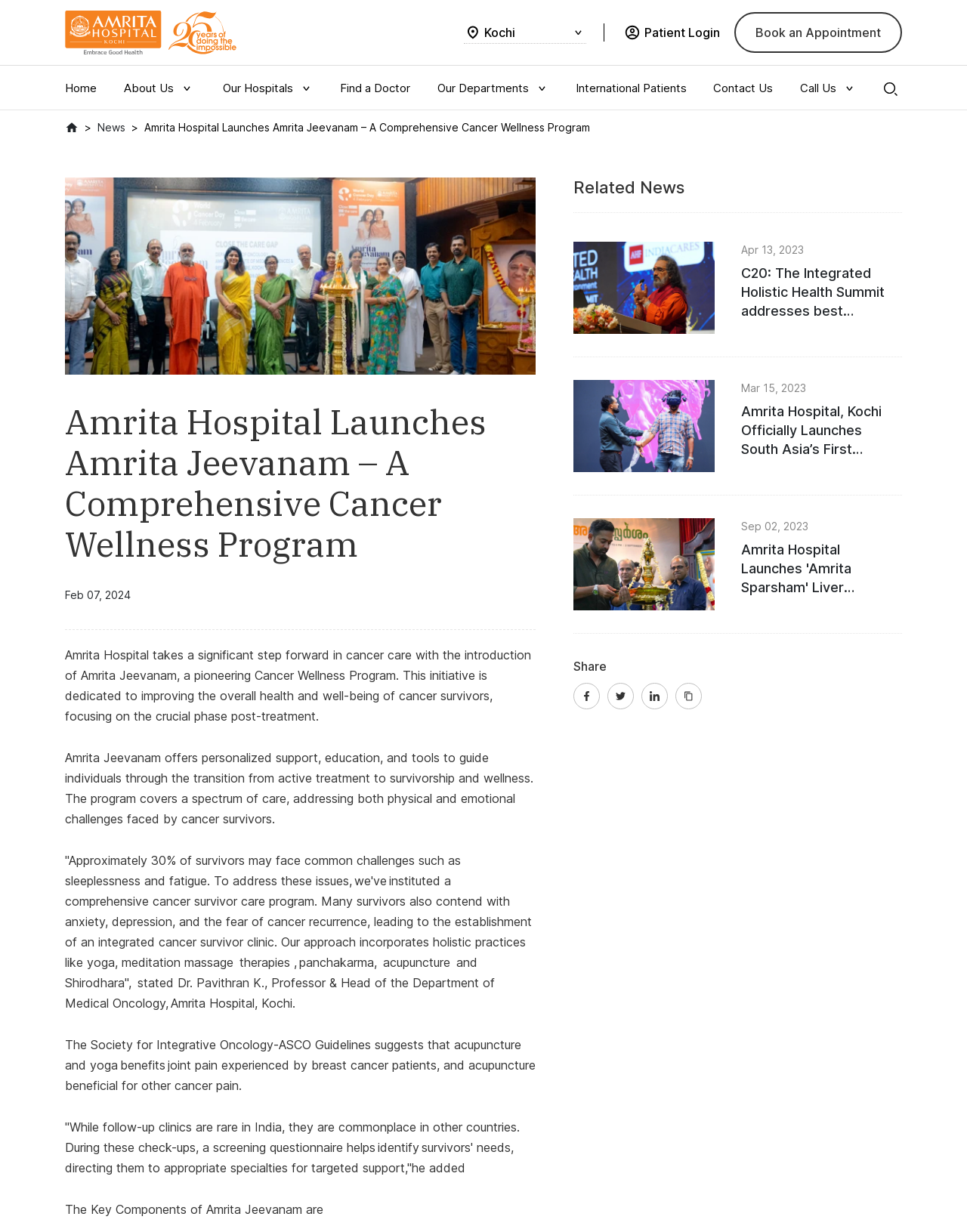Deliver a detailed narrative of the webpage's visual and textual elements.

This webpage appears to be the homepage of Amrita Hospital, a healthcare institution. At the top left corner, there is a logo of Amrita, which is an image link. Next to it, there are several buttons and links, including "Kochi", "Patient Login", "Book an Appointment", "Home", "About Us", "Our Hospitals", "Find a Doctor", "Our Departments", "International Patients", "Contact Us", and "Call Us". These buttons and links are arranged horizontally across the top of the page.

Below the top navigation bar, there is a breadcrumb navigation section that displays the current page's location. It shows a link to "News" and a static text describing a news article about Amrita Hospital launching a comprehensive cancer wellness program called Amrita Jeevanam.

The main content of the page is a news article about Amrita Jeevanam, which includes a feature image, a heading, and several paragraphs of text. The article describes the program's goals and benefits, including personalized support, education, and tools for cancer survivors. It also quotes a doctor from Amrita Hospital discussing the program's approach and benefits.

Below the news article, there is a section titled "Related News" that displays three news articles with images, headings, and dates. Each article has a share button with links to social media platforms like Facebook, Twitter, and LinkedIn.

Overall, the webpage has a clean and organized layout, with a focus on providing information about Amrita Hospital's services and news.